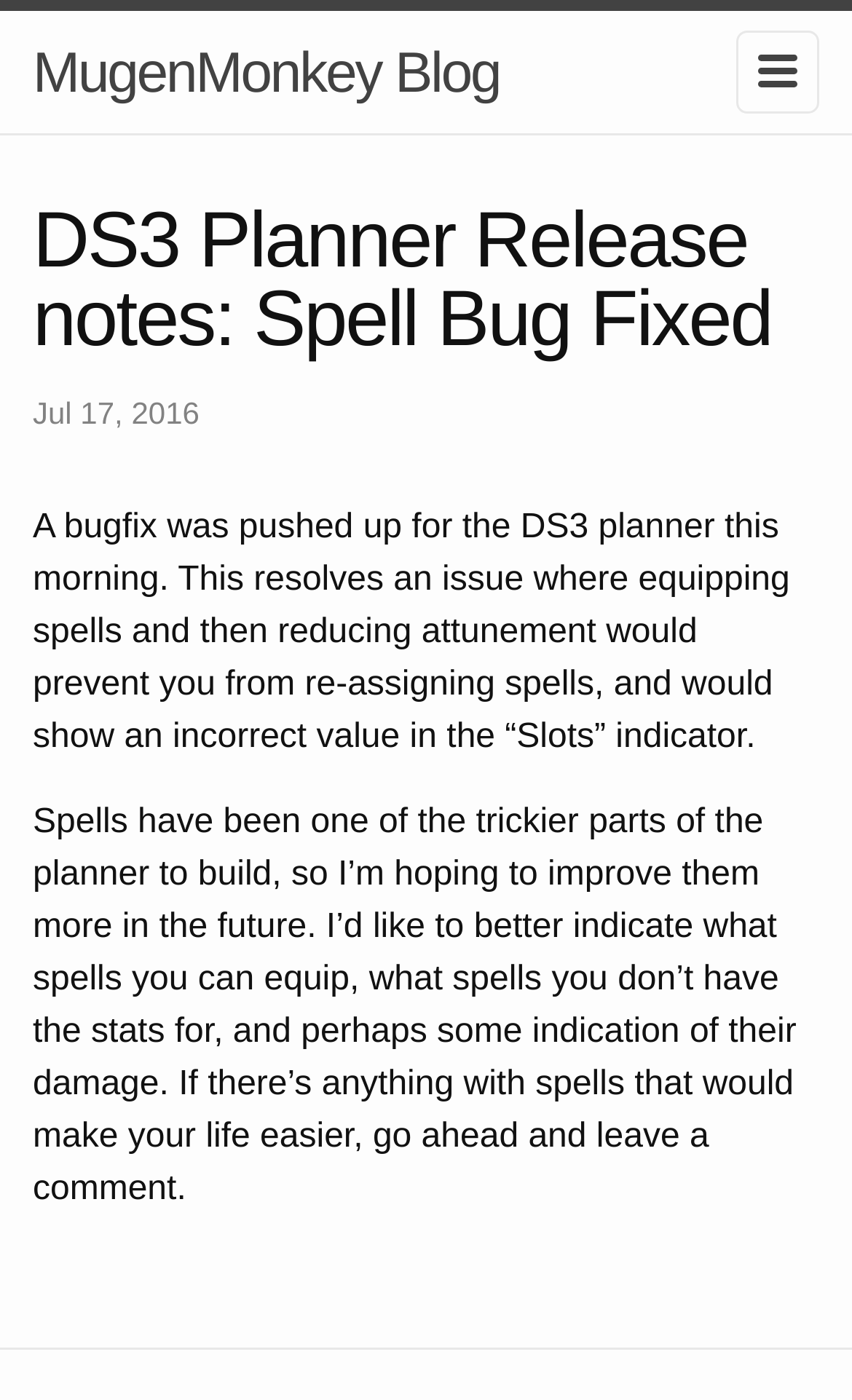Reply to the question below using a single word or brief phrase:
What is the blogger's hope for the future?

improve spells